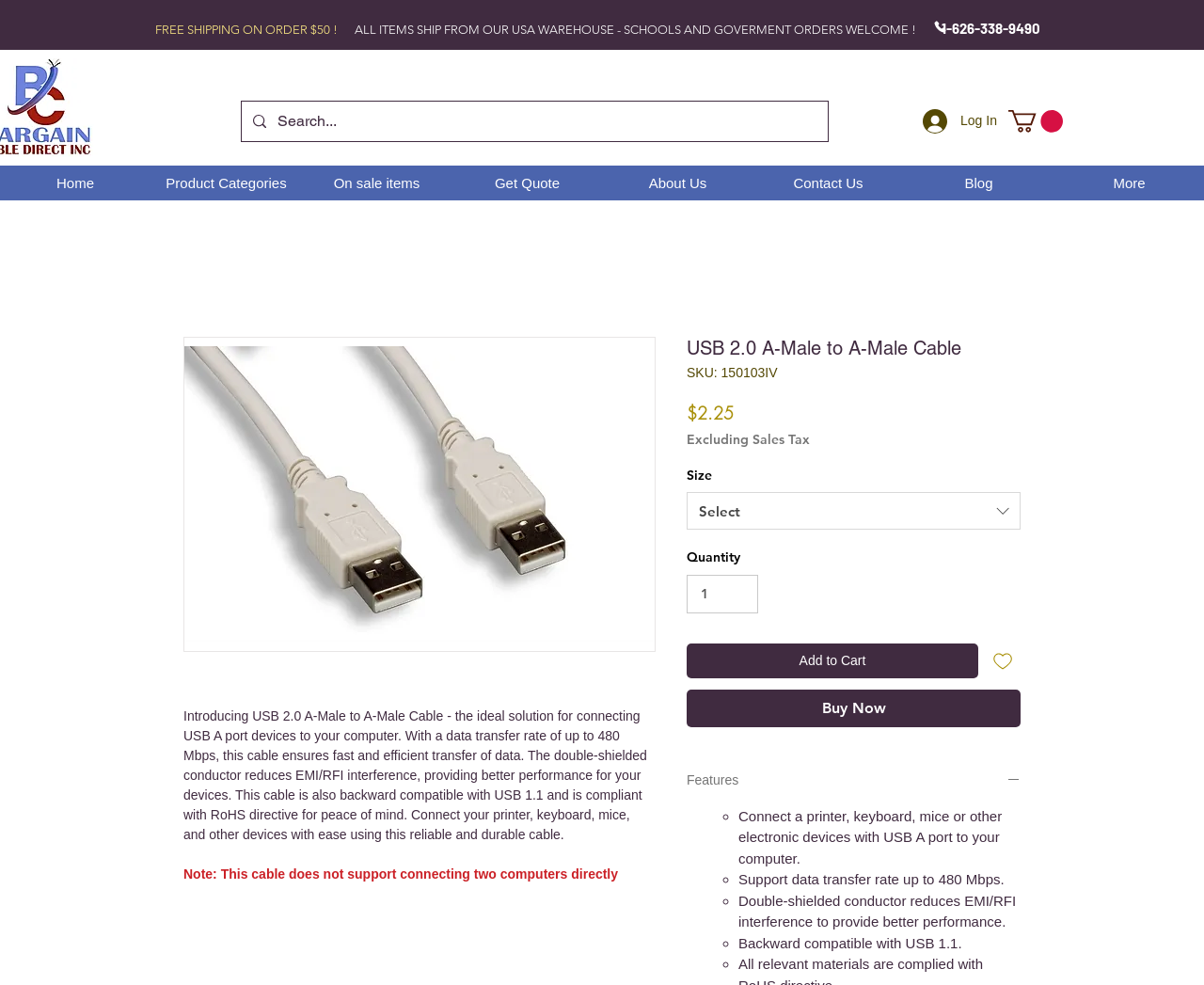Based on the element description, predict the bounding box coordinates (top-left x, top-left y, bottom-right x, bottom-right y) for the UI element in the screenshot: bulthaup as a project partner

None